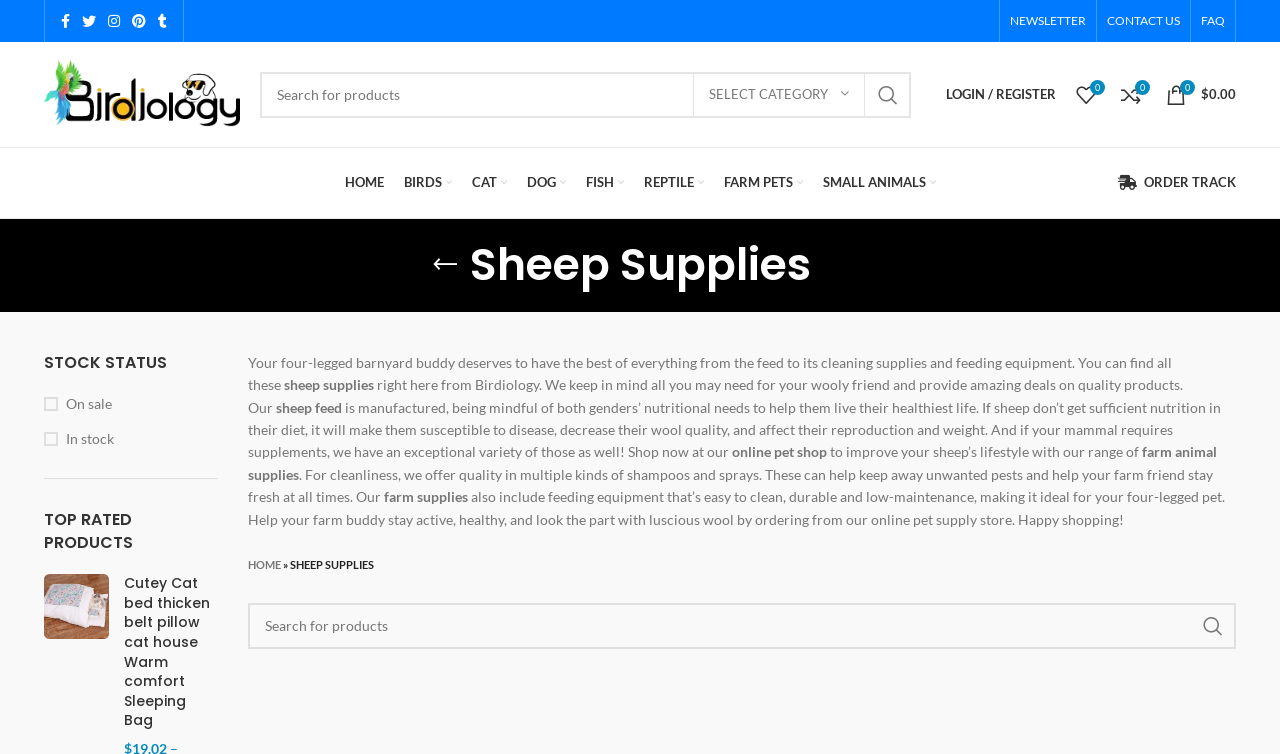What is the purpose of the 'SEARCH' button?
Answer with a single word or phrase, using the screenshot for reference.

To search products